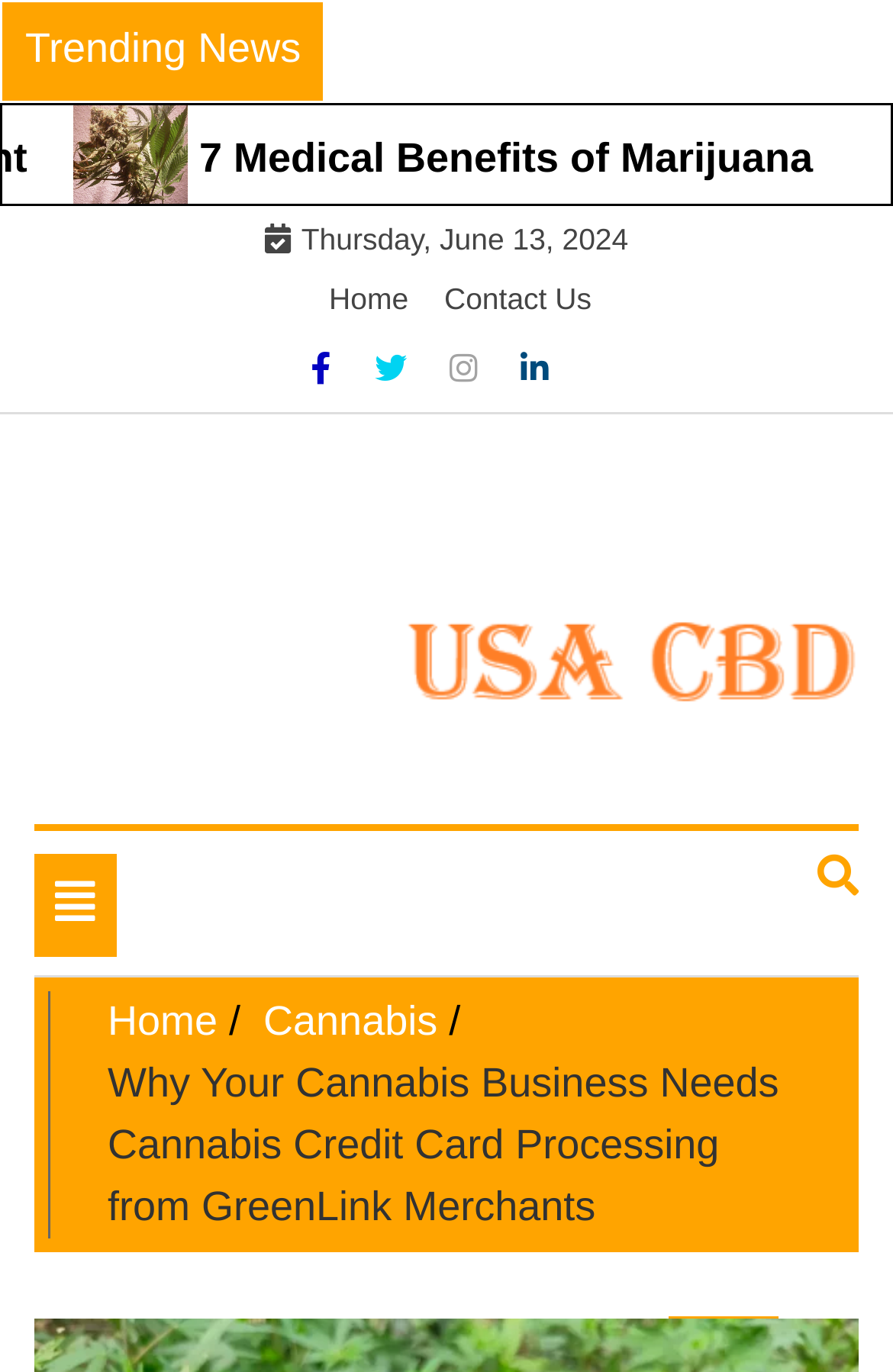Identify the coordinates of the bounding box for the element described below: "Contact Us". Return the coordinates as four float numbers between 0 and 1: [left, top, right, bottom].

None